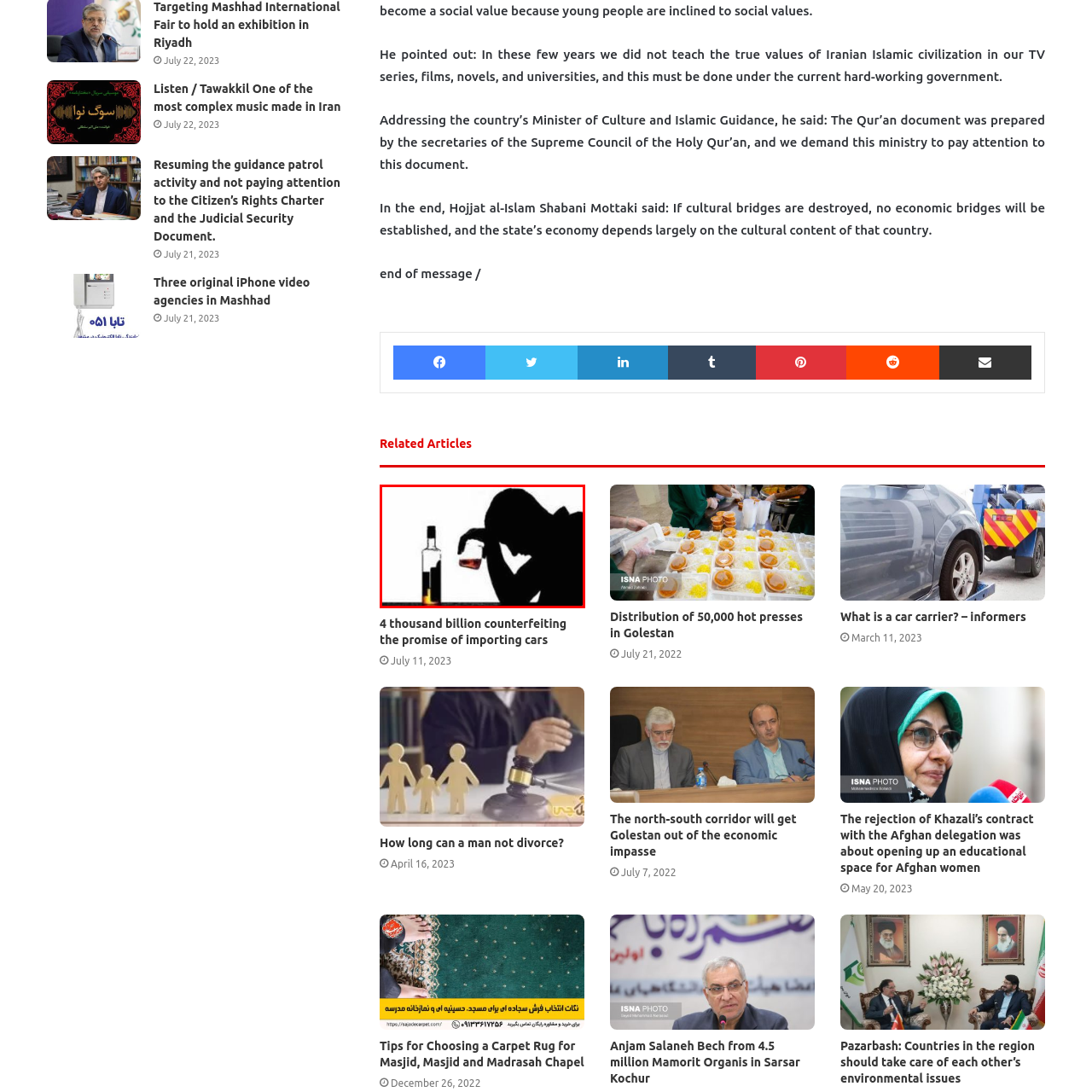Is the person in the image alone?  
Study the image enclosed by the red boundary and furnish a detailed answer based on the visual details observed in the image.

There is no mention or indication of any other person in the image. The focus is solely on the individual hunched over the table, suggesting that they are alone in the scene.